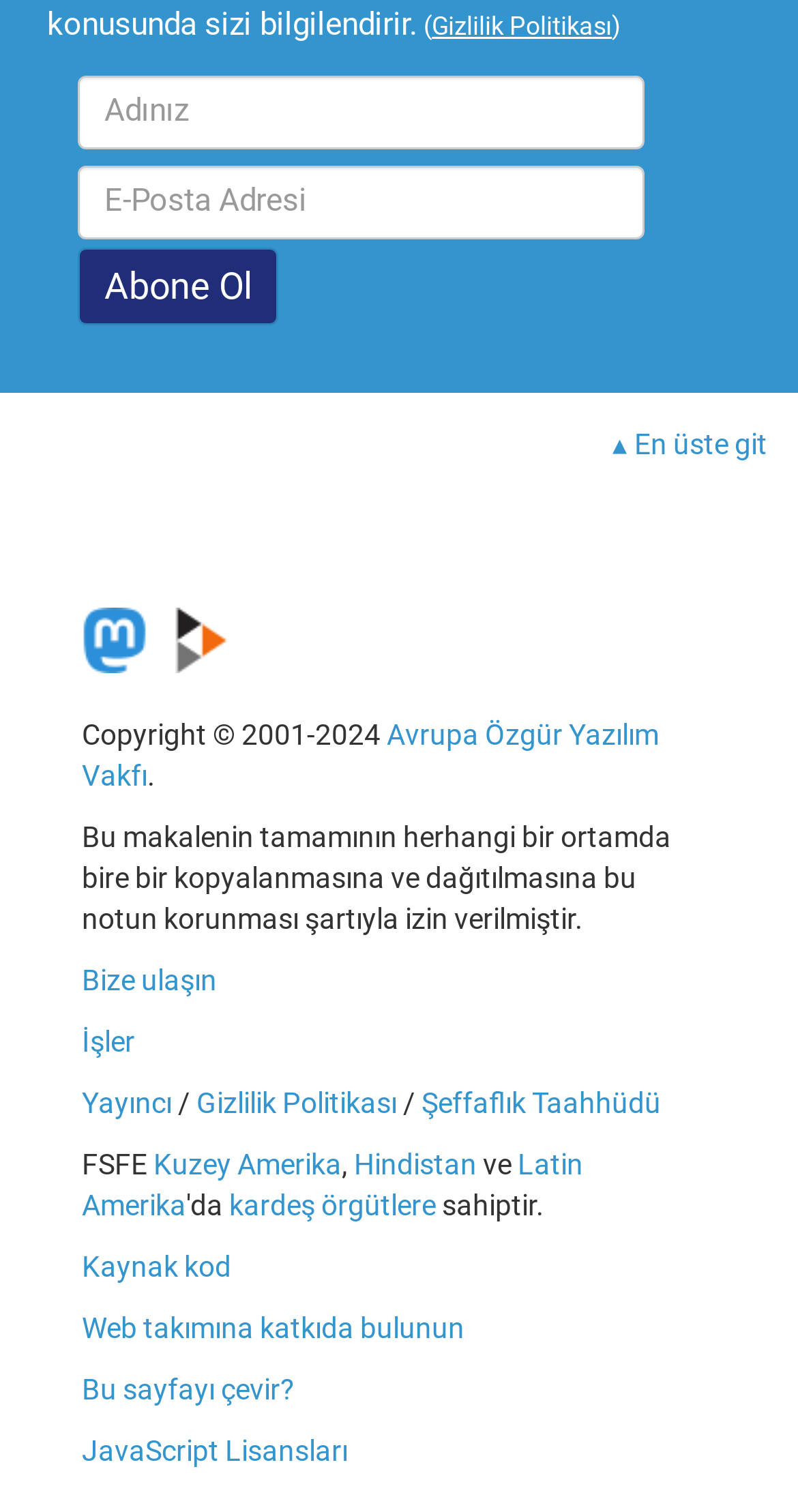Please analyze the image and give a detailed answer to the question:
What is the copyright year range?

The copyright information is present at the bottom of the webpage, stating 'Copyright © 2001-2024', indicating that the content is copyrighted from 2001 to 2024.